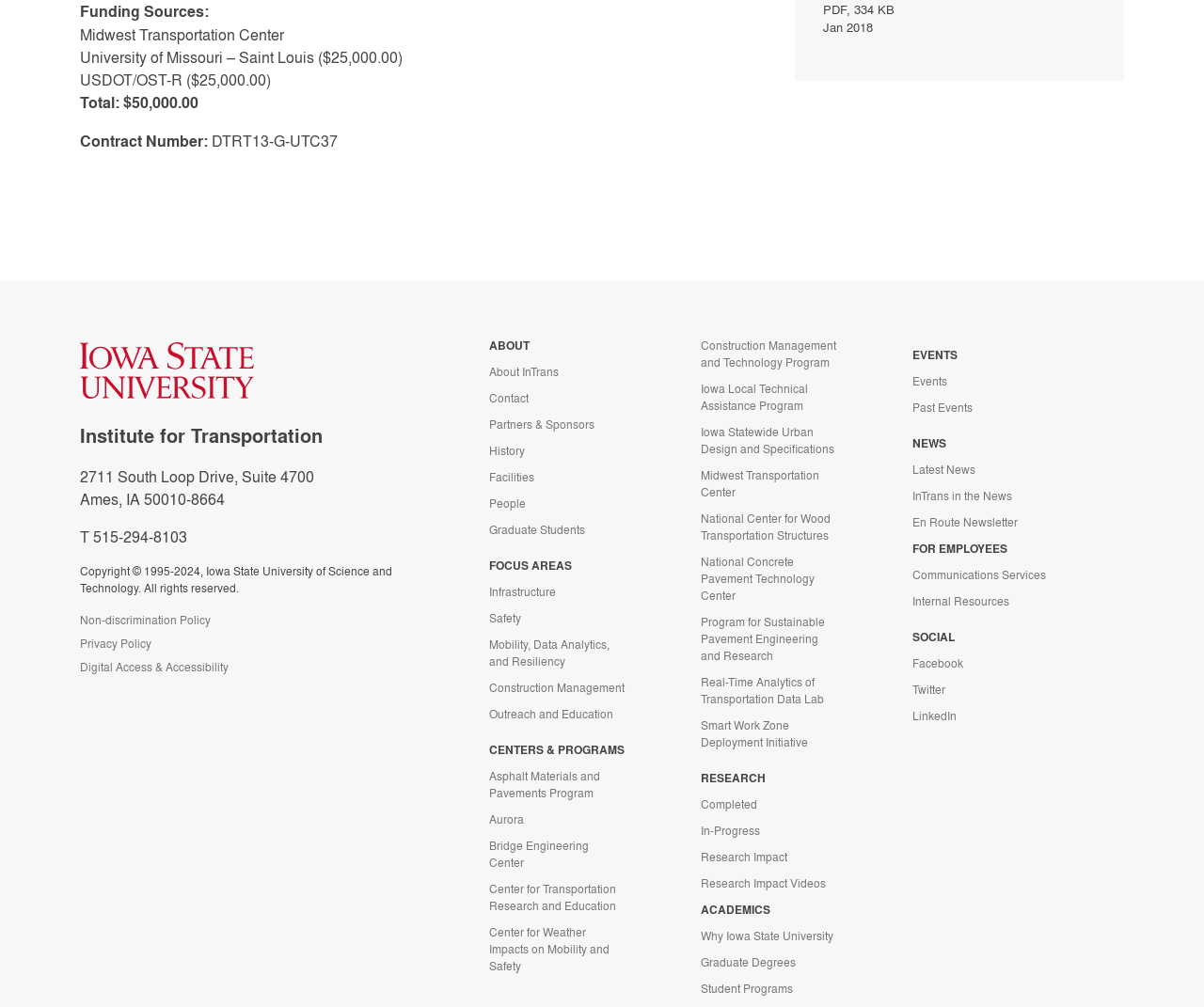What is the address of the Institute for Transportation?
Using the image as a reference, deliver a detailed and thorough answer to the question.

The address of the Institute for Transportation can be found in the section below the image, where it is stated as '2711 South Loop Drive, Suite 4700, Ames, IA 50010-8664'.